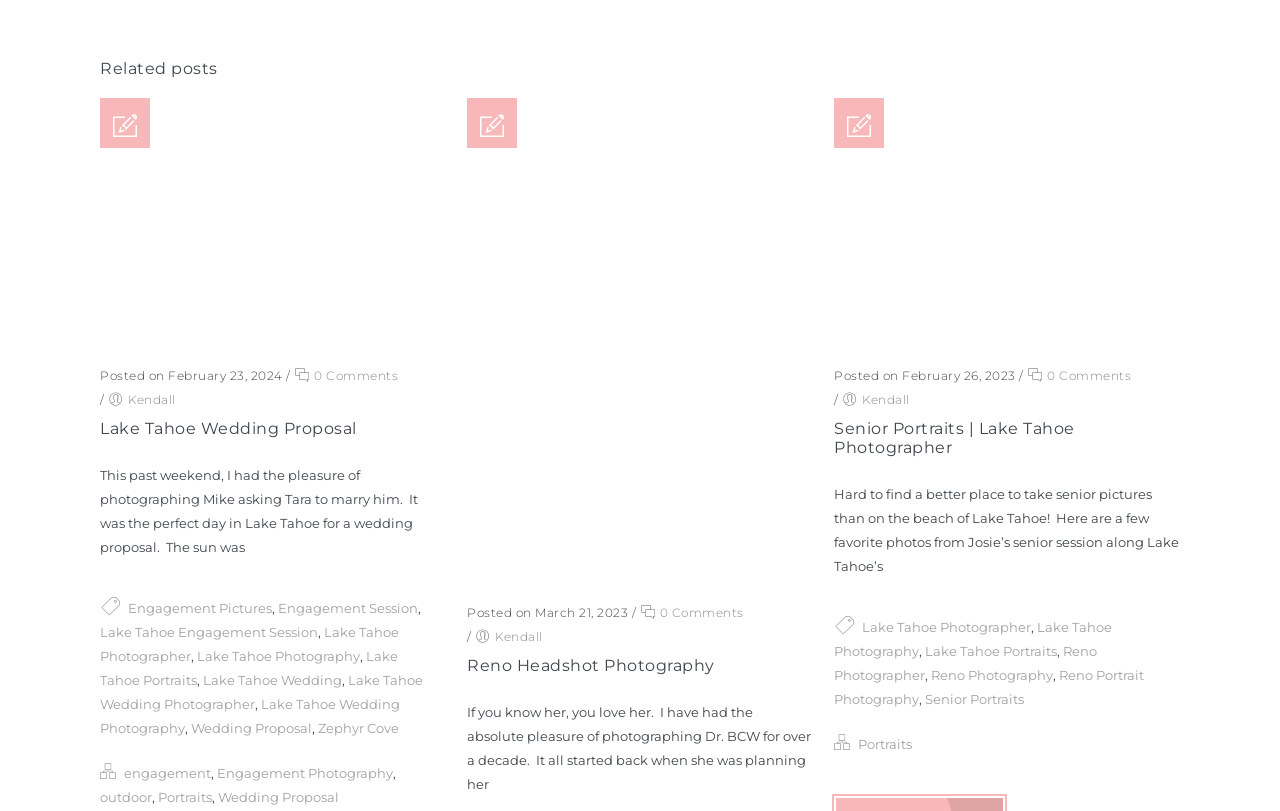Please identify the bounding box coordinates of the clickable area that will allow you to execute the instruction: "Read 'Senior Portraits | Lake Tahoe Photographer'".

[0.652, 0.517, 0.922, 0.564]